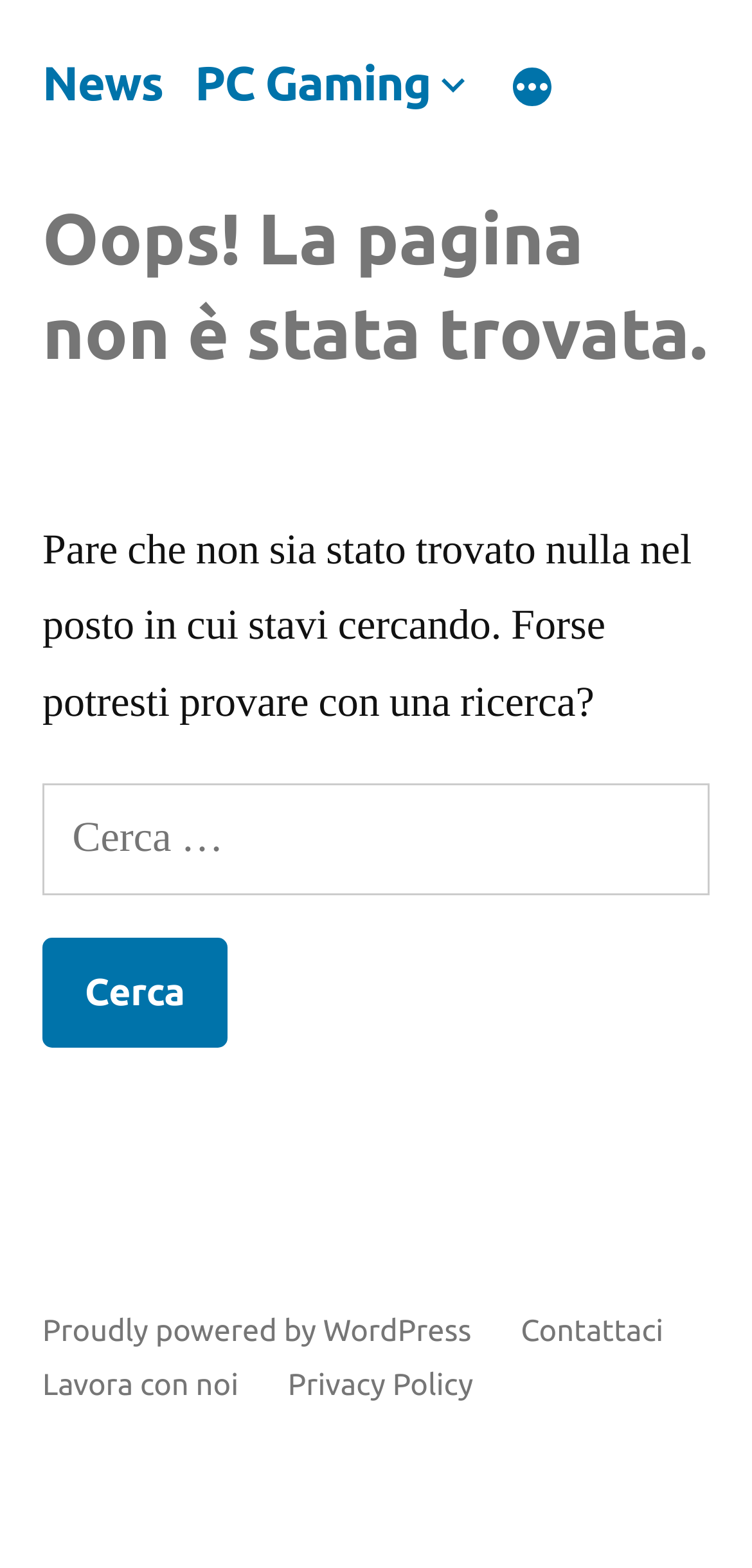What is the purpose of the search box?
Deliver a detailed and extensive answer to the question.

The purpose of the search box is to find content on the website because it has a label 'Ricerca per:' which means 'Search for:' and a button 'Cerca' which means 'Search'.